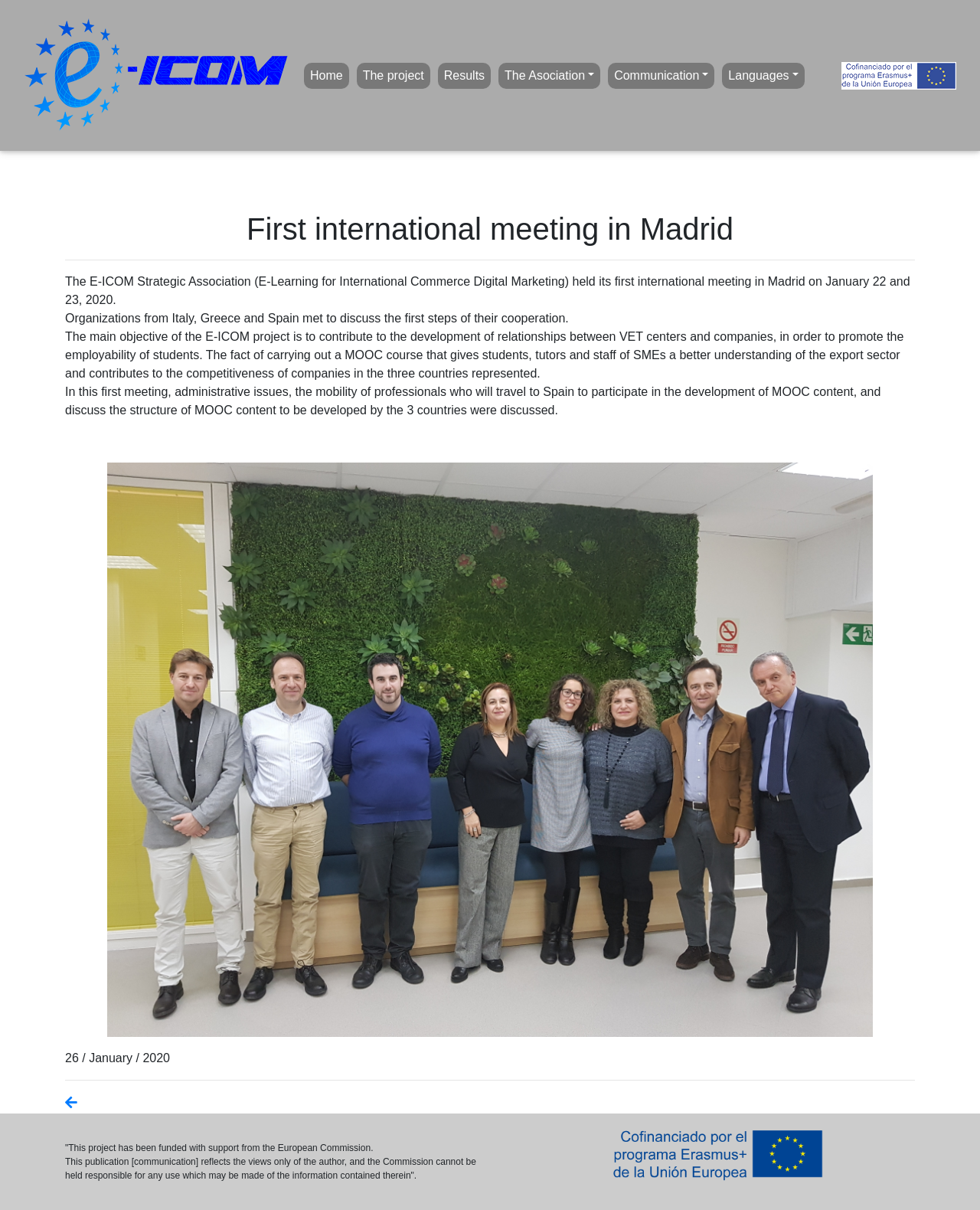Identify the bounding box for the described UI element. Provide the coordinates in (top-left x, top-left y, bottom-right x, bottom-right y) format with values ranging from 0 to 1: Languages

[0.737, 0.054, 0.821, 0.076]